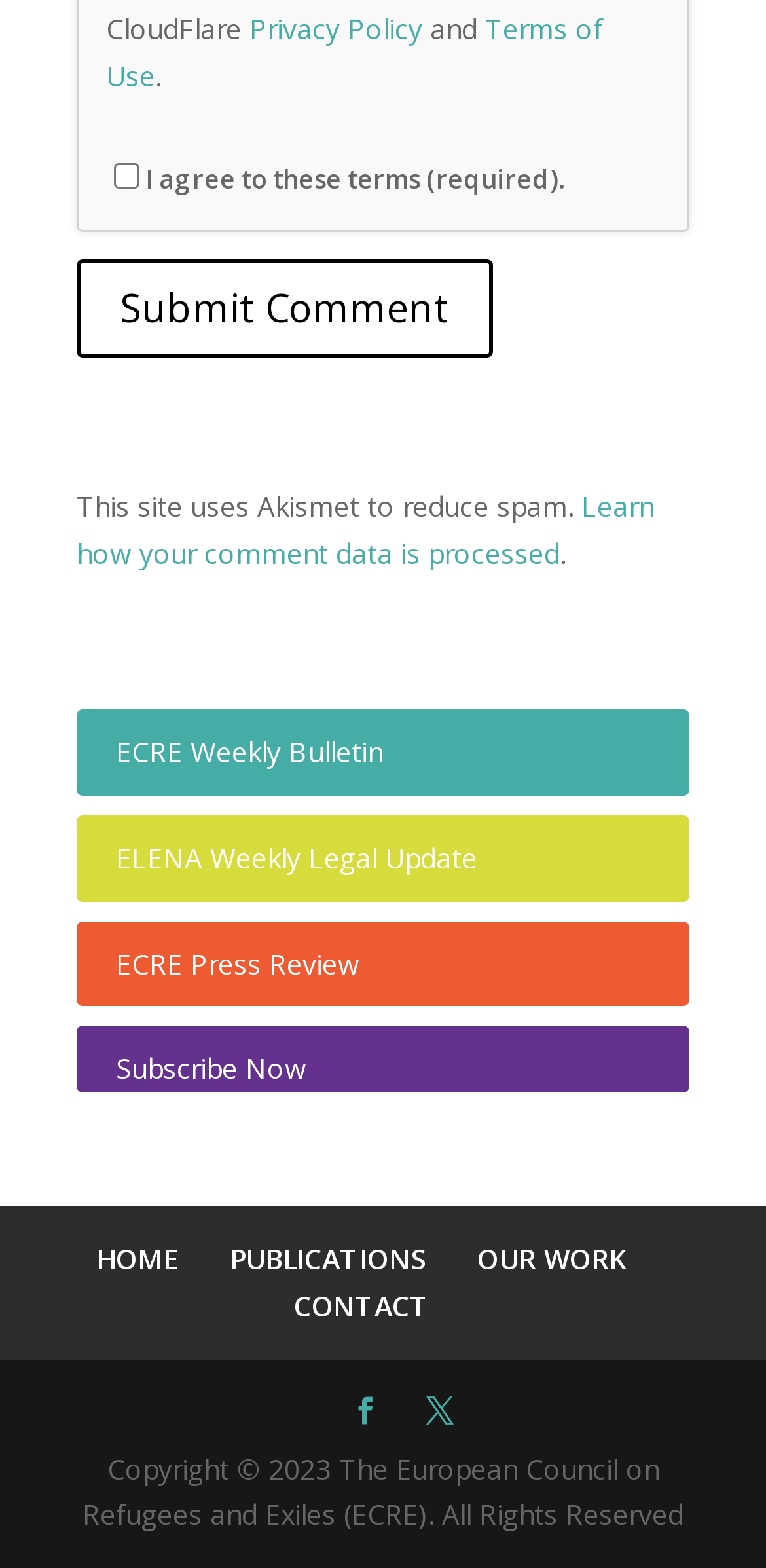Please identify the bounding box coordinates of the element's region that I should click in order to complete the following instruction: "Contact Us". The bounding box coordinates consist of four float numbers between 0 and 1, i.e., [left, top, right, bottom].

None